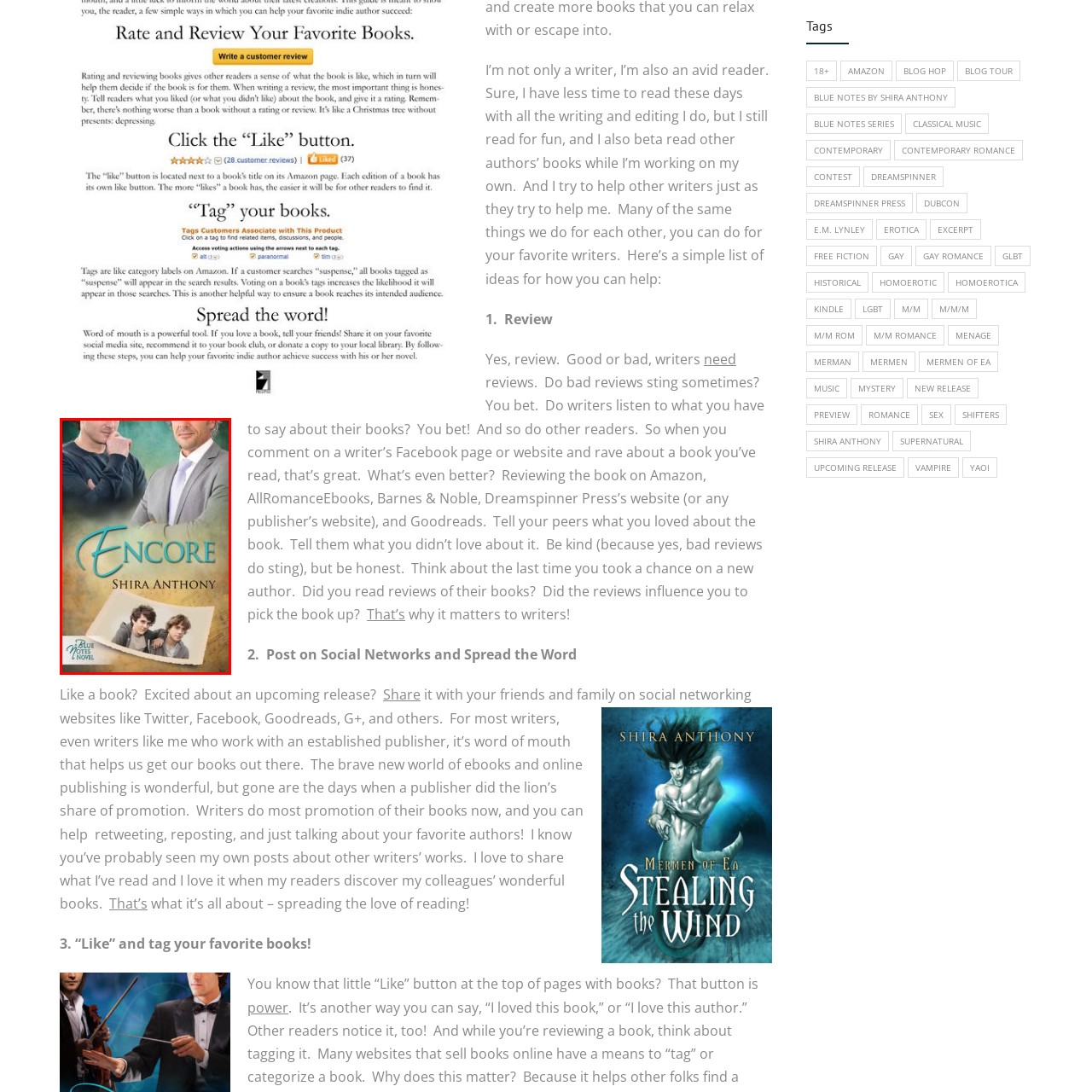Elaborate on all the details and elements present in the red-outlined area of the image.

The image features the cover of the novel "Encore" by Shira Anthony, part of the "Blue Notes" series. The cover showcases two male figures in the foreground, with one man leaning in a contemplative pose while the other stands confidently in a suit, suggesting a contrast of personalities. Below them, two younger men appear in a sepia-toned photograph, hinting at a connection between the characters. The title "Encore" is elegantly displayed in a stylish font, accompanied by the author's name, creating an inviting and intriguing aesthetic. This visual design encapsulates themes of romance and personal dynamics, aligning with the narrative's exploration of relationships within the LGBTQ+ community.